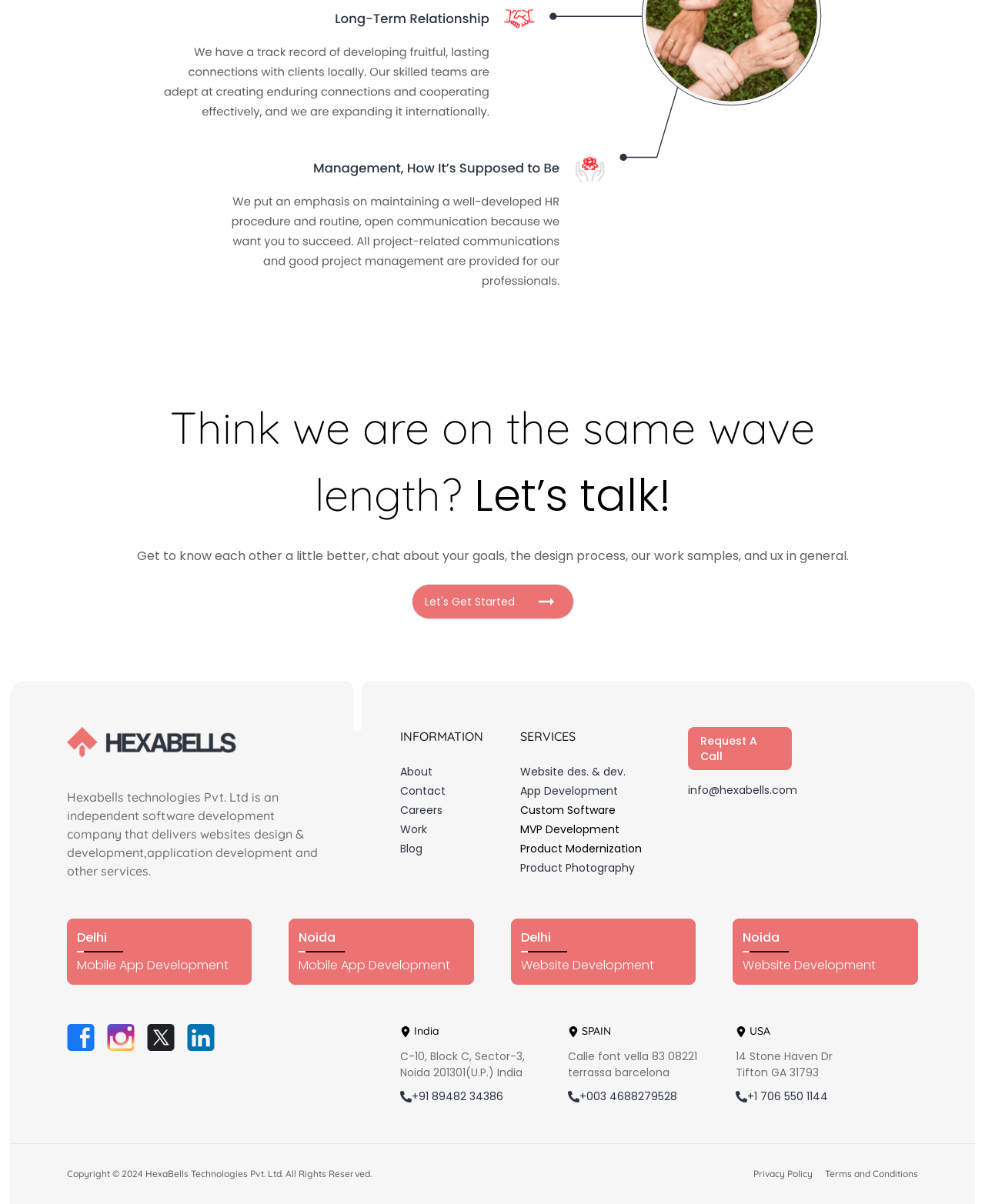Pinpoint the bounding box coordinates of the area that must be clicked to complete this instruction: "Go to the Home page".

None